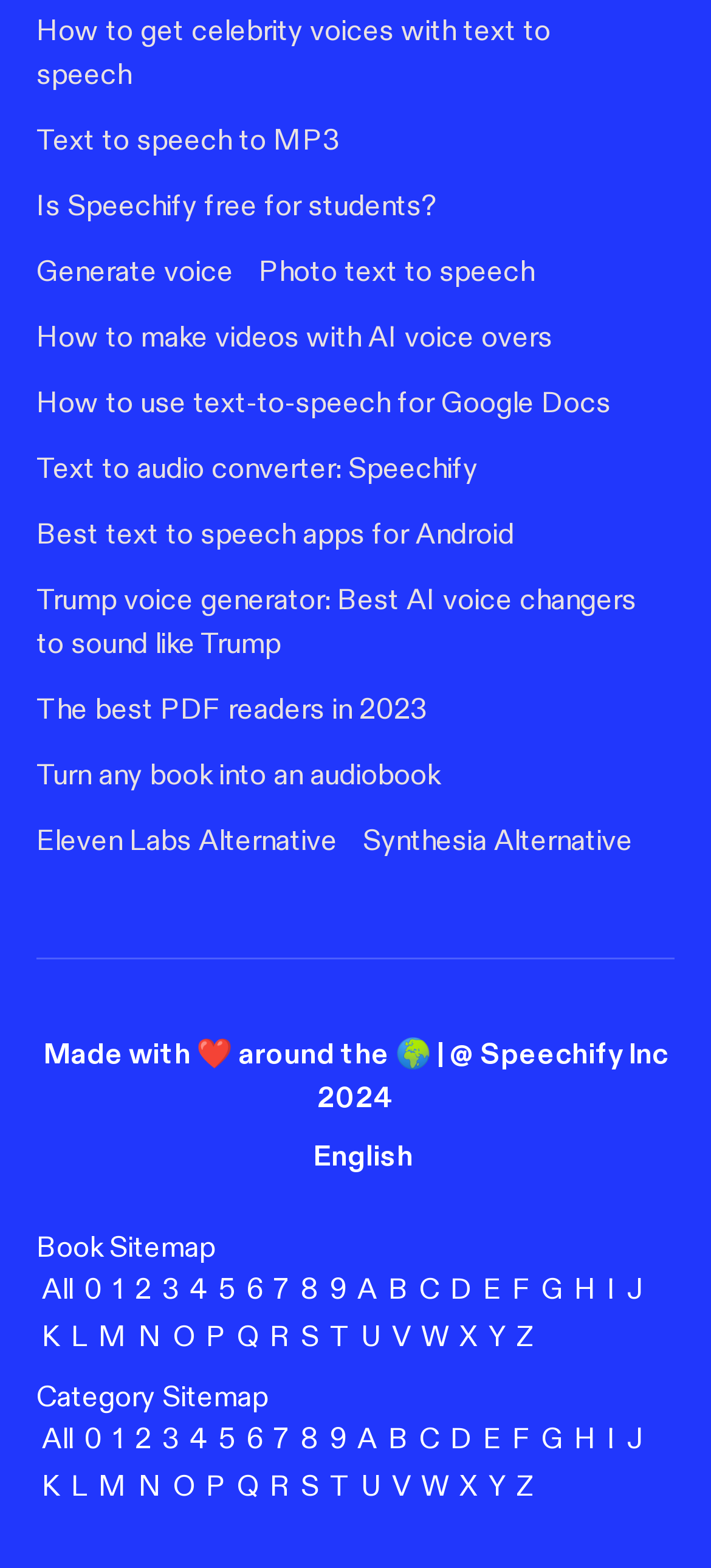Locate the bounding box coordinates of the region to be clicked to comply with the following instruction: "Click on 'Text to speech to MP3'". The coordinates must be four float numbers between 0 and 1, in the form [left, top, right, bottom].

[0.051, 0.078, 0.477, 0.102]